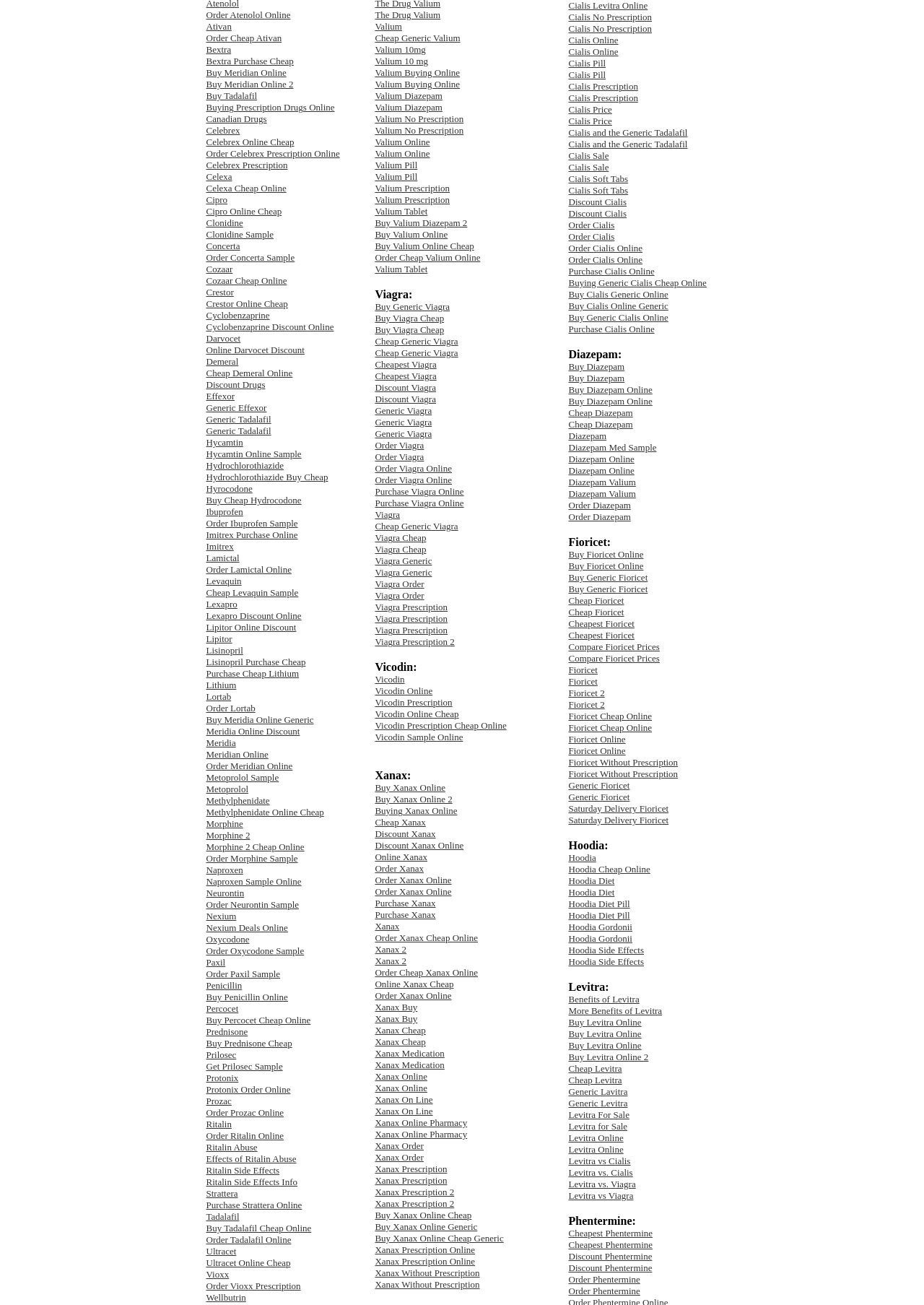Locate the bounding box coordinates of the clickable region necessary to complete the following instruction: "Click Buy Diazepam". Provide the coordinates in the format of four float numbers between 0 and 1, i.e., [left, top, right, bottom].

[0.615, 0.277, 0.676, 0.285]